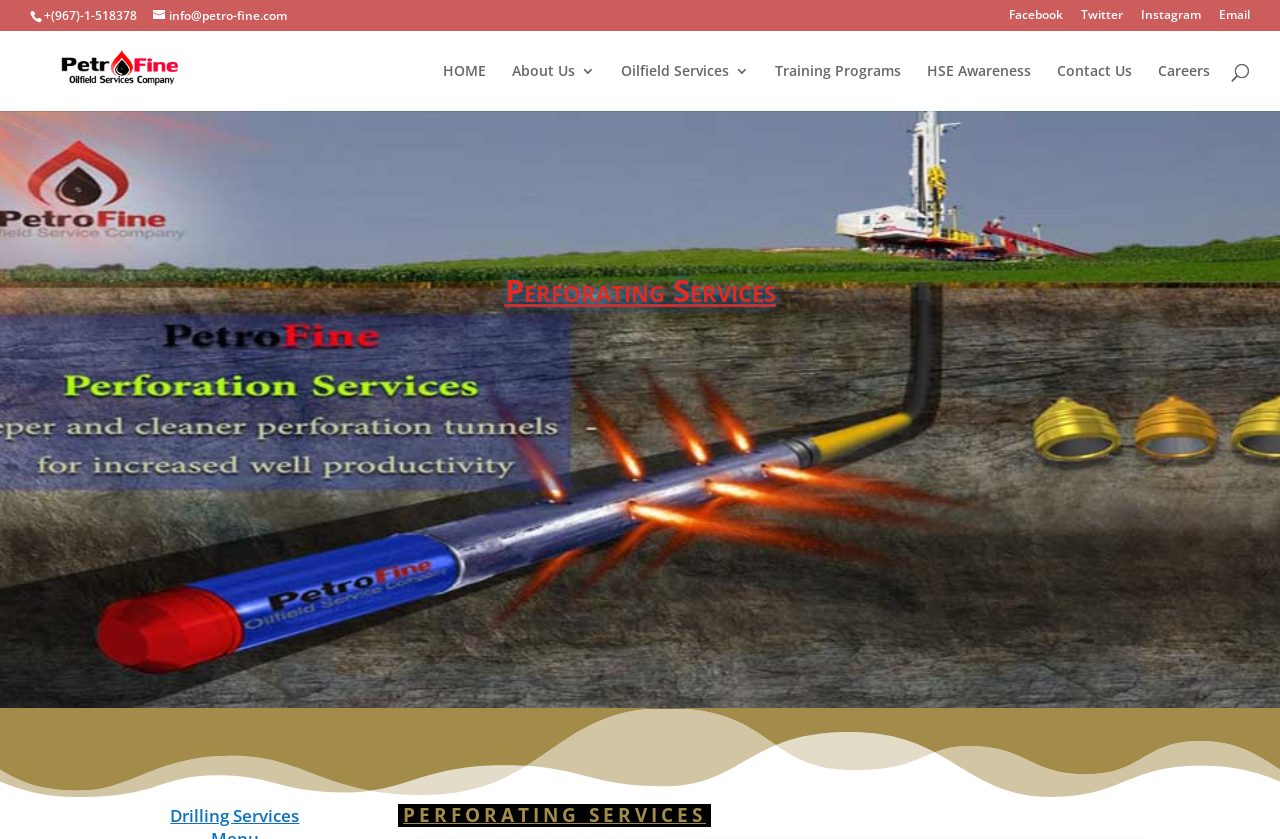Pinpoint the bounding box coordinates of the element you need to click to execute the following instruction: "search for something". The bounding box should be represented by four float numbers between 0 and 1, in the format [left, top, right, bottom].

[0.053, 0.036, 0.953, 0.039]